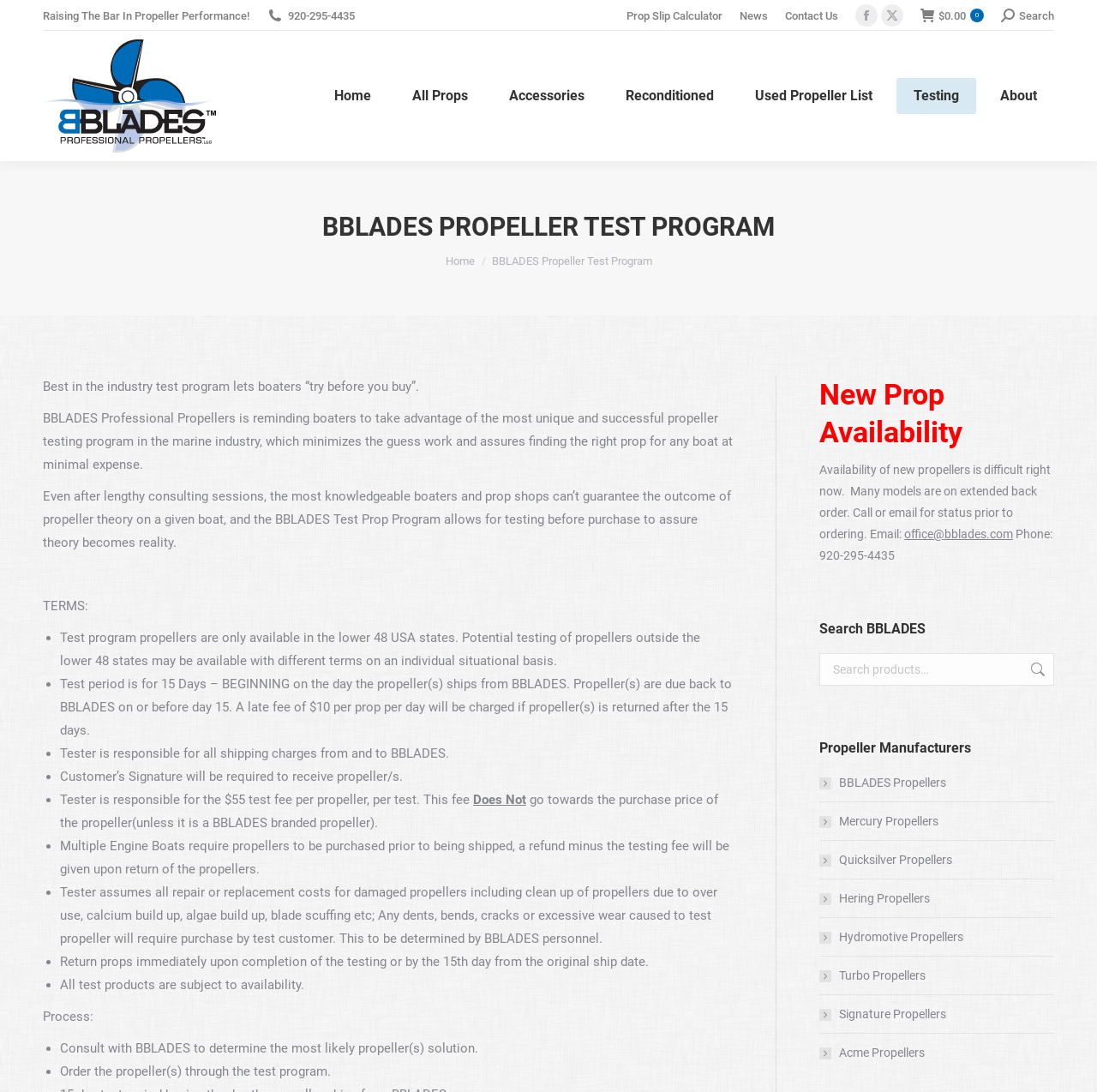Using the image as a reference, answer the following question in as much detail as possible:
How do you initiate the testing process?

According to the 'Process:' section, the first step to initiate the testing process is to consult with BBLADES to determine the most likely propeller(s) solution.